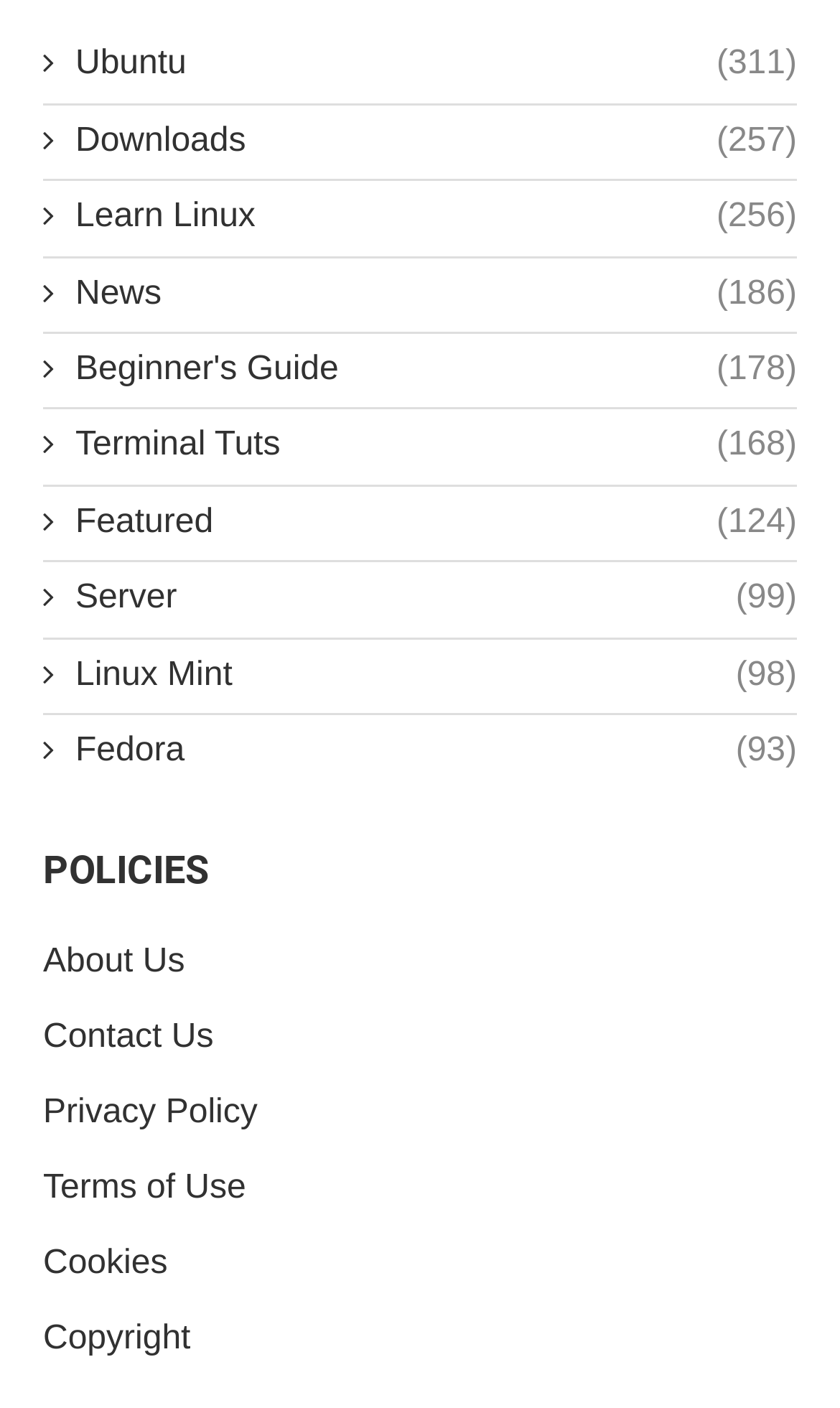Extract the bounding box coordinates for the UI element described as: "OK, I accept all cookies".

None